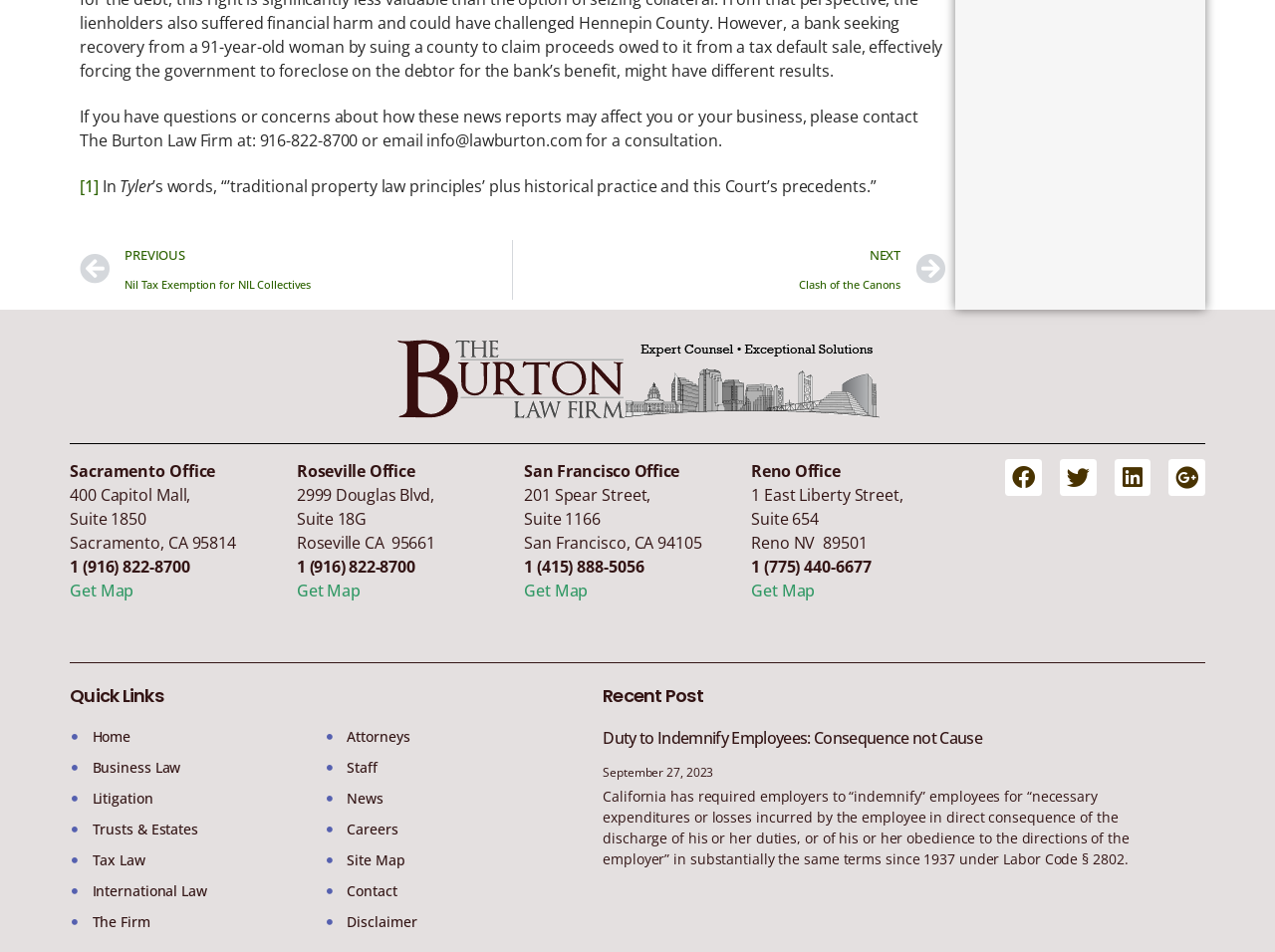How many social media links are there?
Look at the webpage screenshot and answer the question with a detailed explanation.

I counted the number of social media links listed at the bottom of the webpage, which are Facebook, Twitter, Linkedin, and Google-plus.